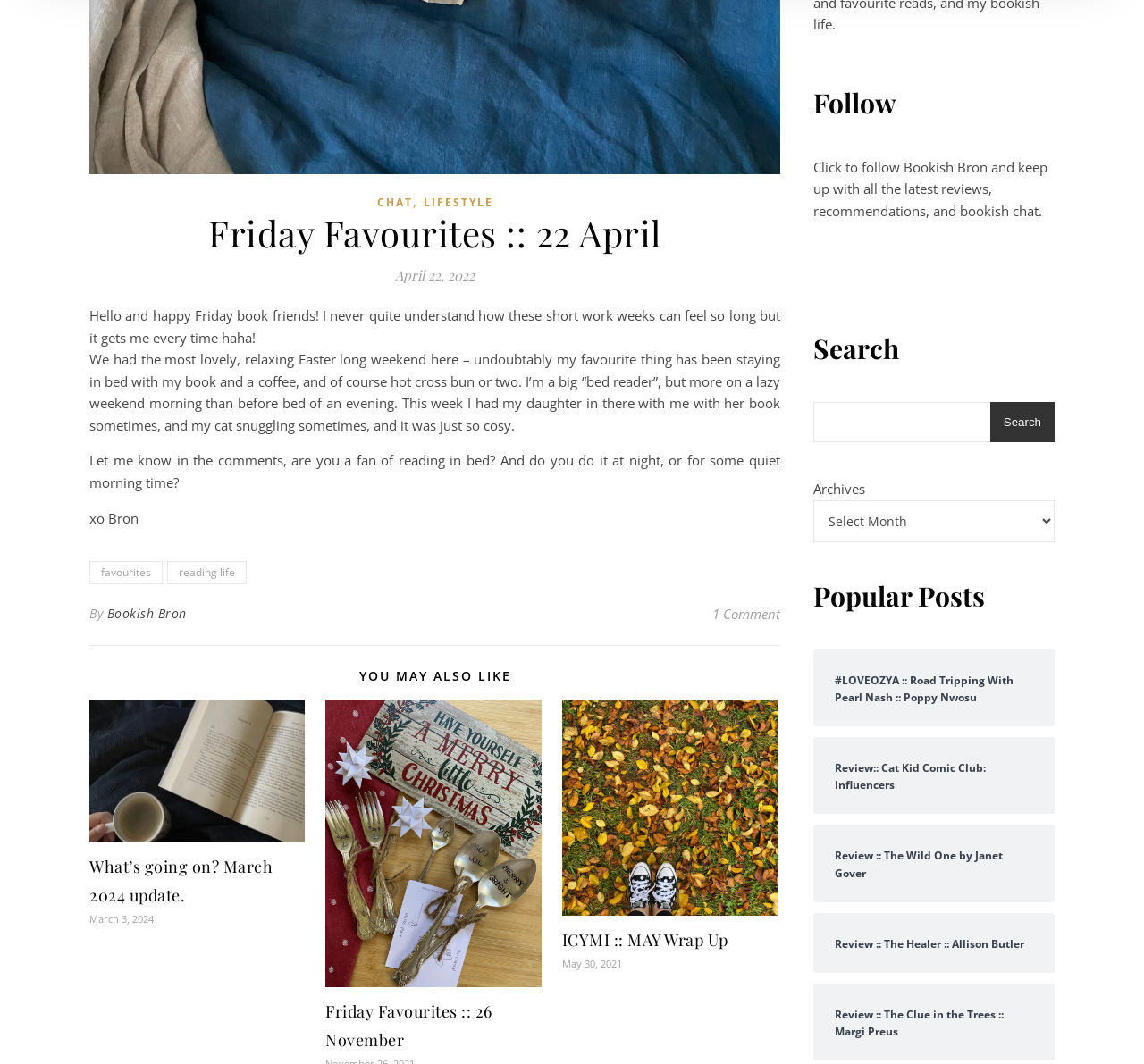Can you specify the bounding box coordinates for the region that should be clicked to fulfill this instruction: "Click on the 'favourites' link".

[0.078, 0.528, 0.142, 0.549]